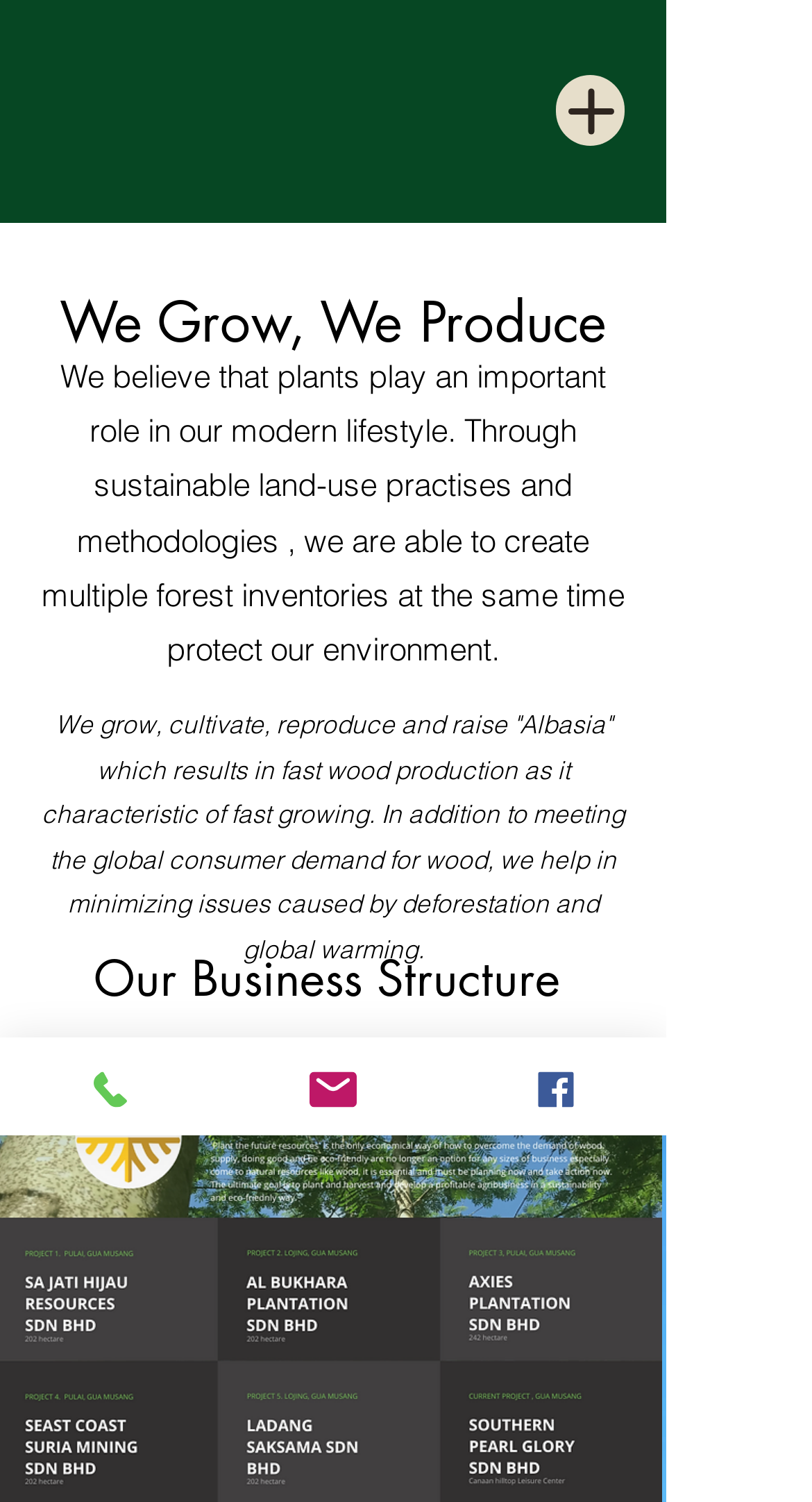Respond to the question below with a single word or phrase:
What is the company's mission?

Sustainable land-use practices